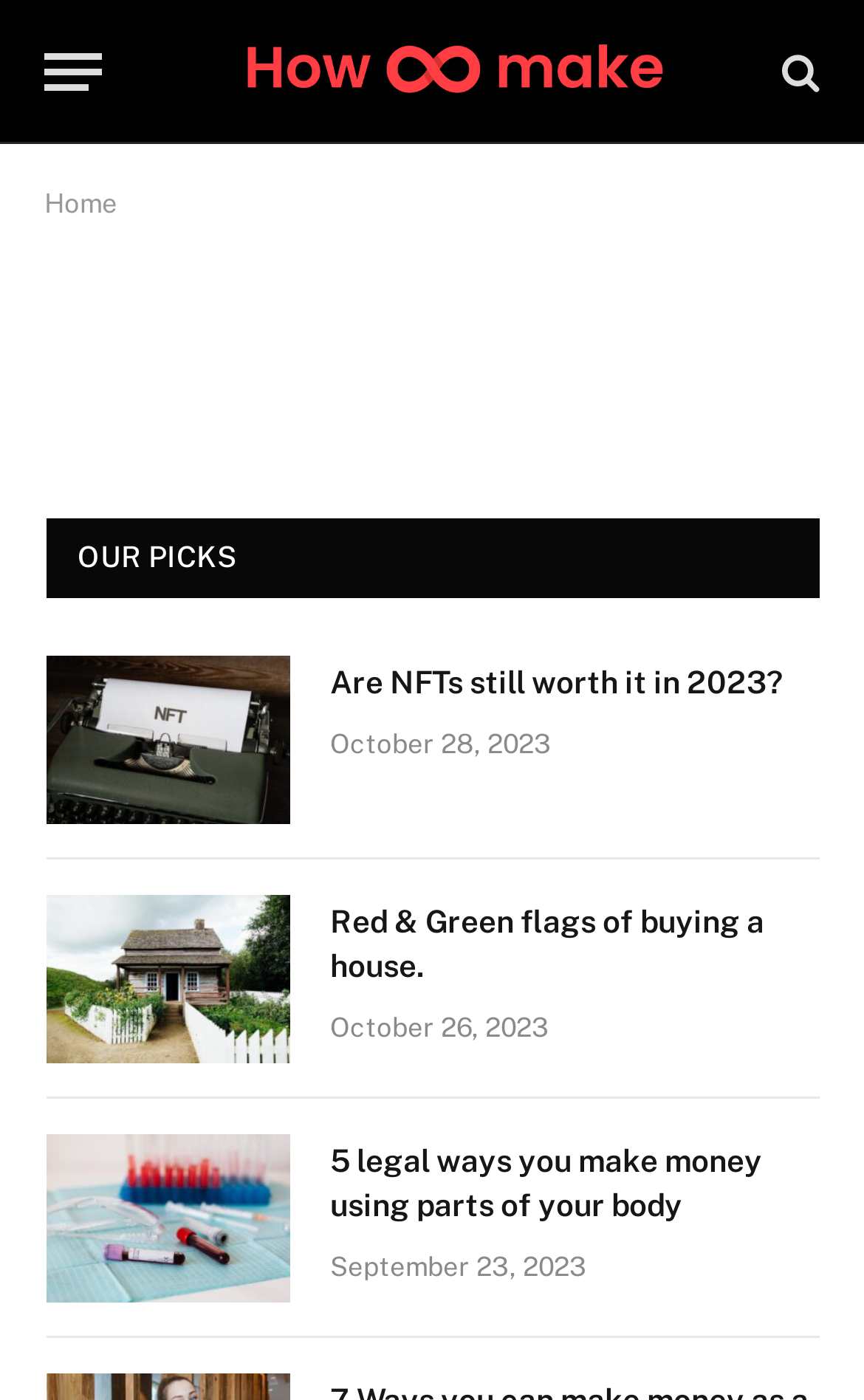Please provide a one-word or short phrase answer to the question:
How many articles are on this webpage?

3